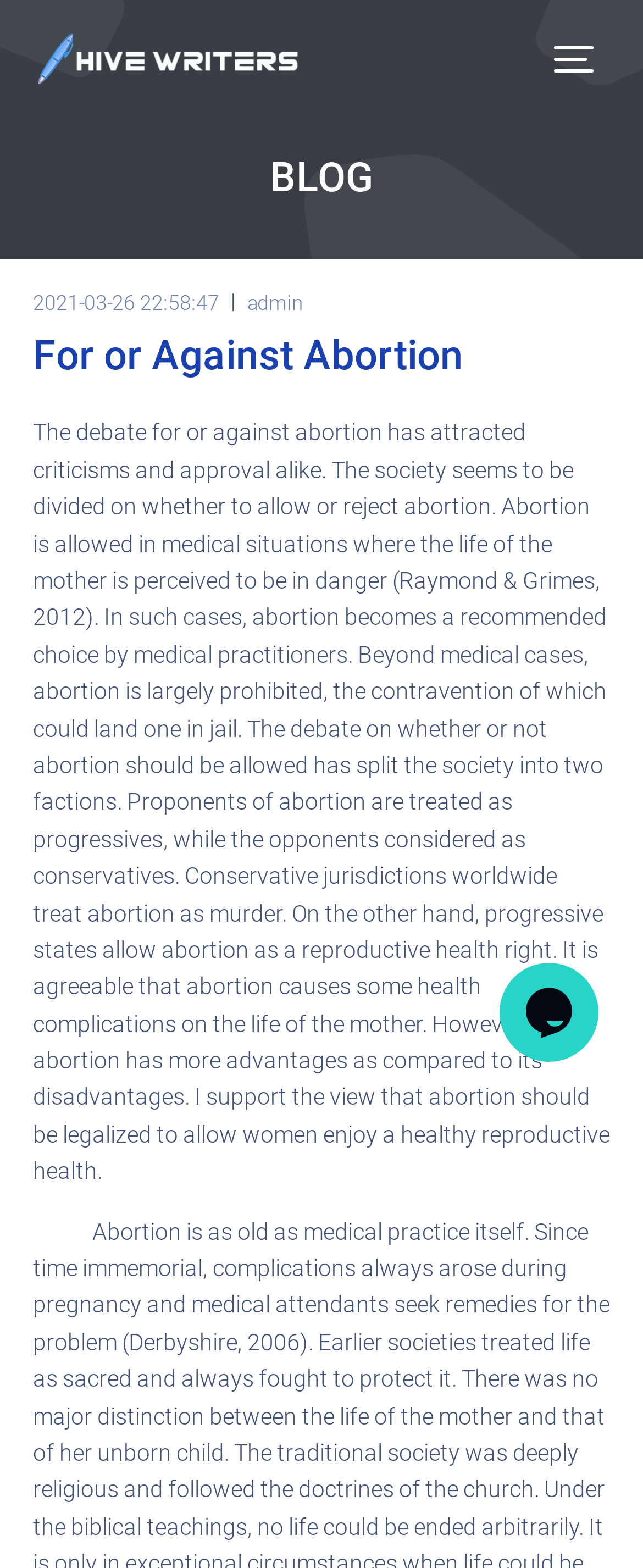Answer succinctly with a single word or phrase:
What is the topic of the blog post?

Abortion